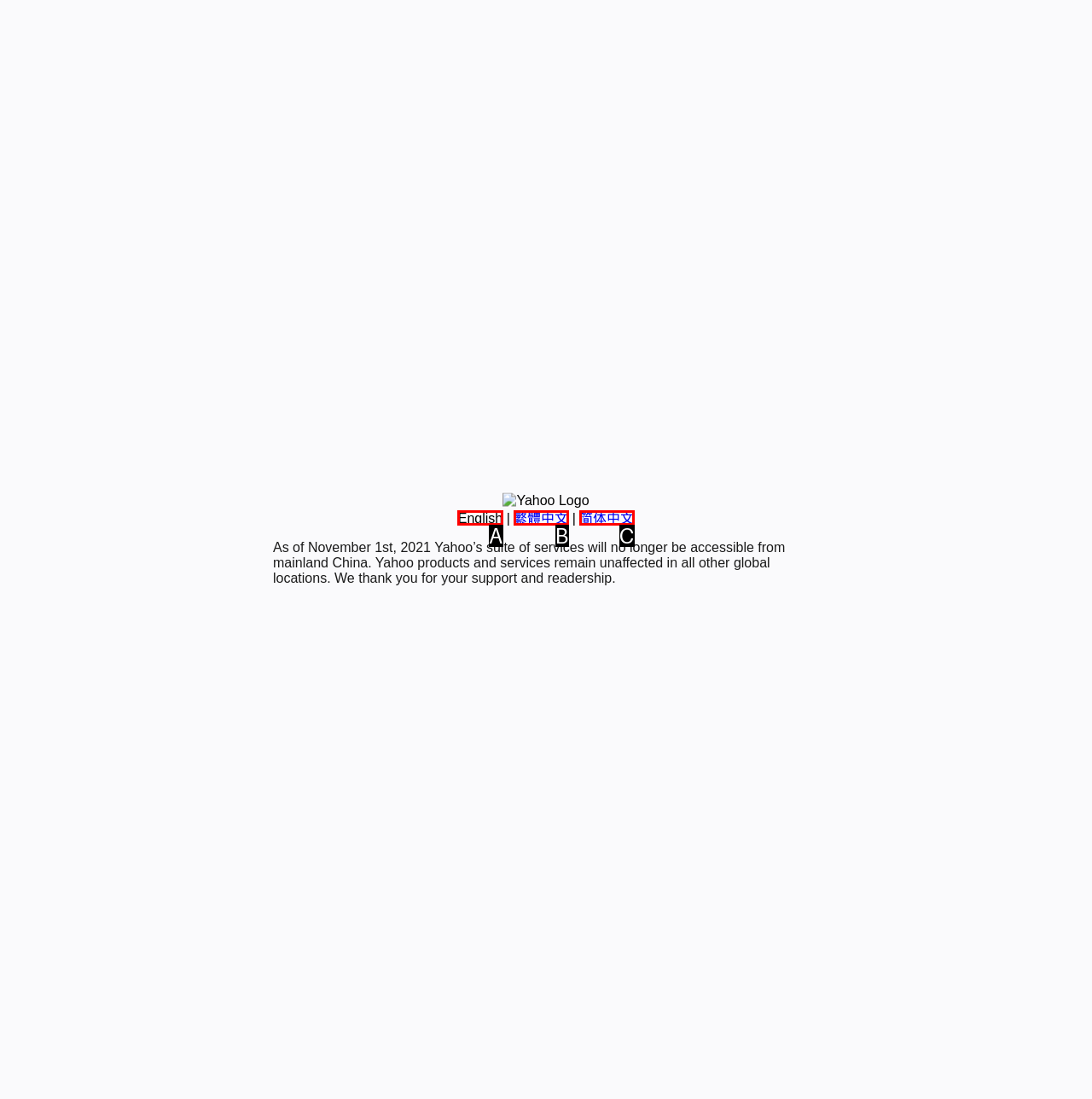Select the letter that corresponds to the UI element described as: 简体中文
Answer by providing the letter from the given choices.

C